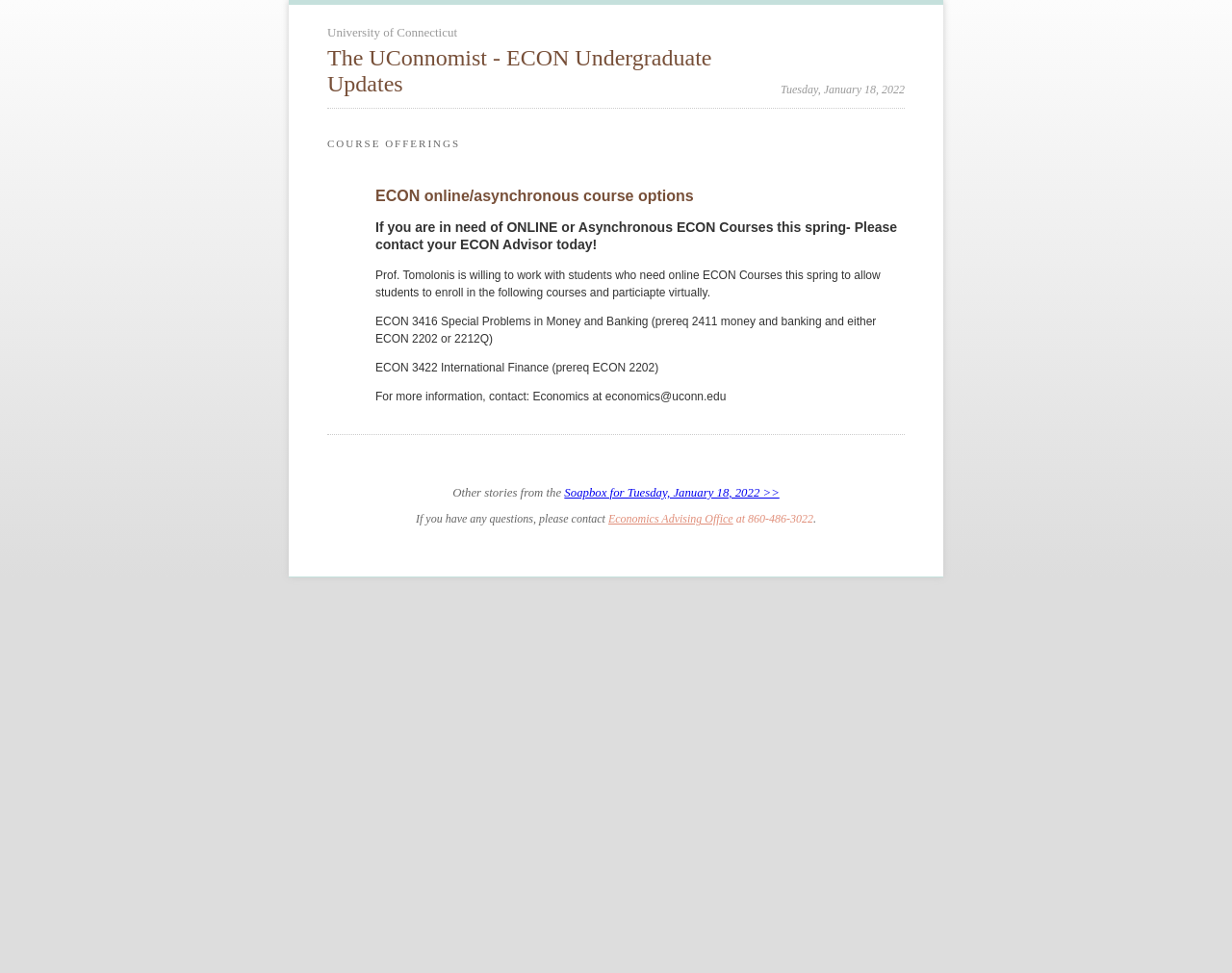What are the two ECON courses mentioned on the webpage?
Please give a detailed and thorough answer to the question, covering all relevant points.

The webpage mentions two specific ECON courses: ECON 3416, which is Special Problems in Money and Banking, and ECON 3422, which is International Finance.